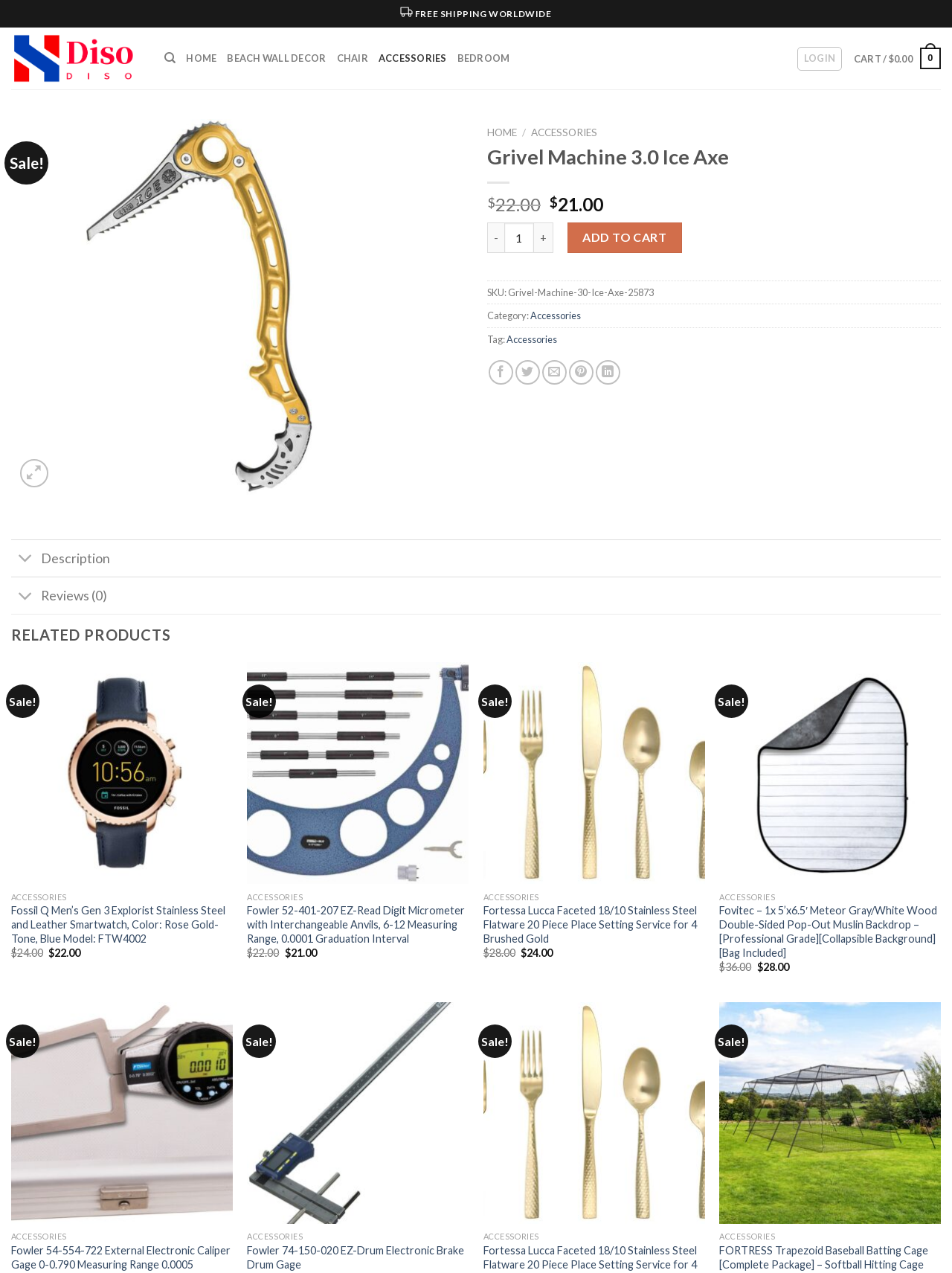Provide a brief response to the question below using one word or phrase:
What is the price of the product?

$21.00